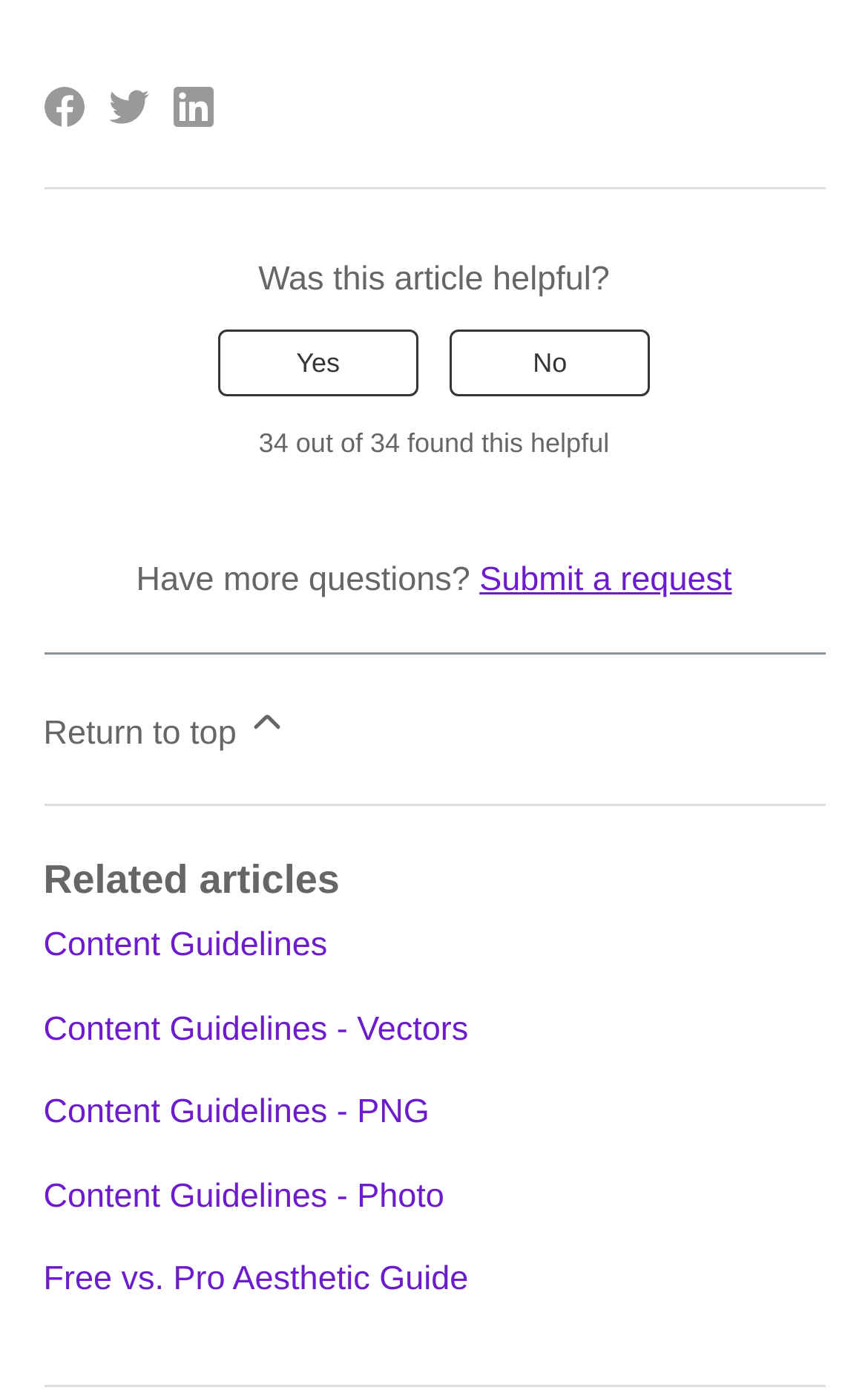Based on the element description Return to top, identify the bounding box coordinates for the UI element. The coordinates should be in the format (top-left x, top-left y, bottom-right x, bottom-right y) and within the 0 to 1 range.

[0.05, 0.469, 0.95, 0.576]